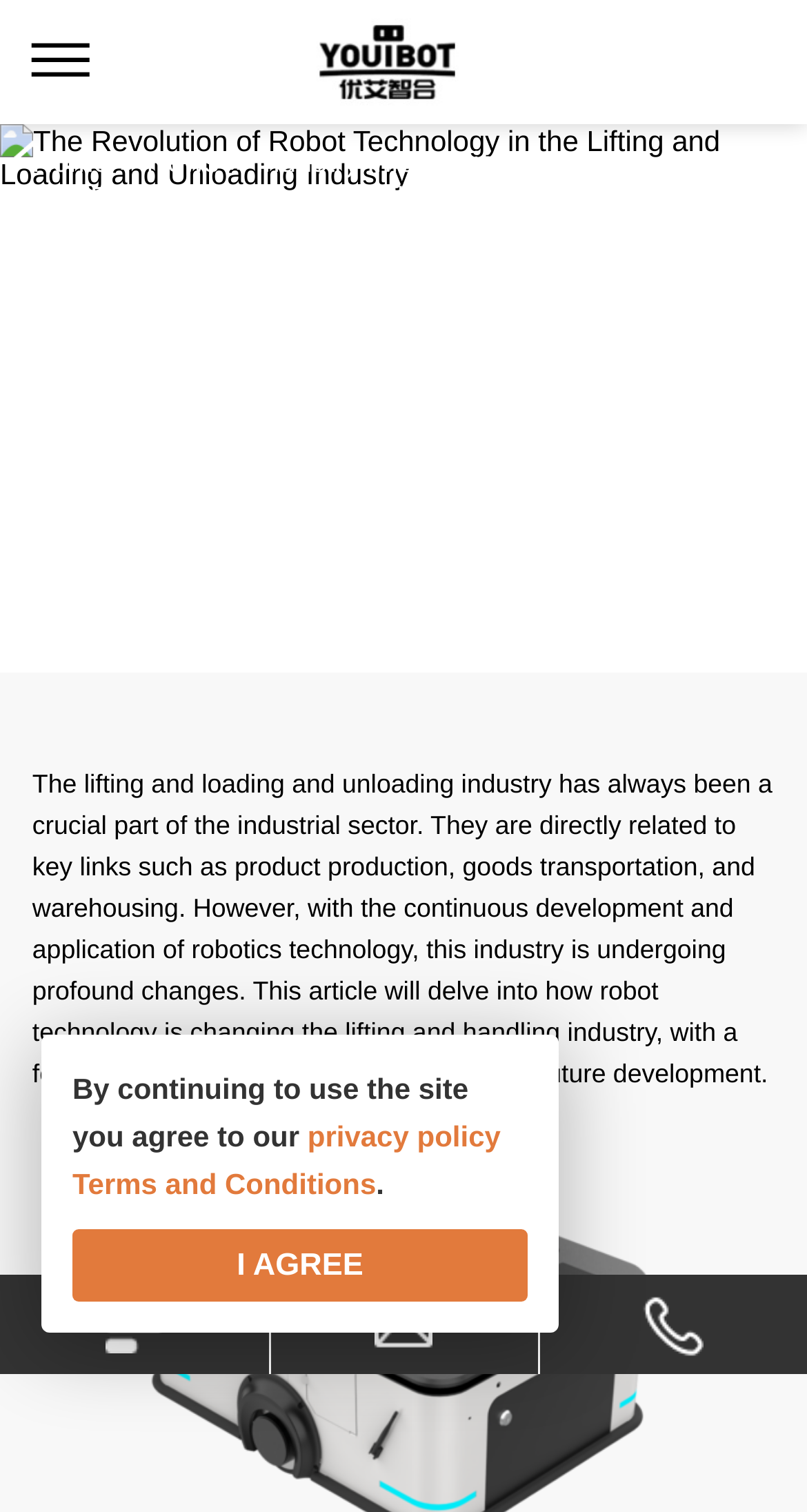How many links are there in the top navigation bar?
Please provide a comprehensive and detailed answer to the question.

I counted the number of link elements in the top navigation bar, which are 'Home', 'News', 'Industry Information', and 'The Revolution of Robot Technology in the Lifting and Loading and Unloading Industry', to get the answer.